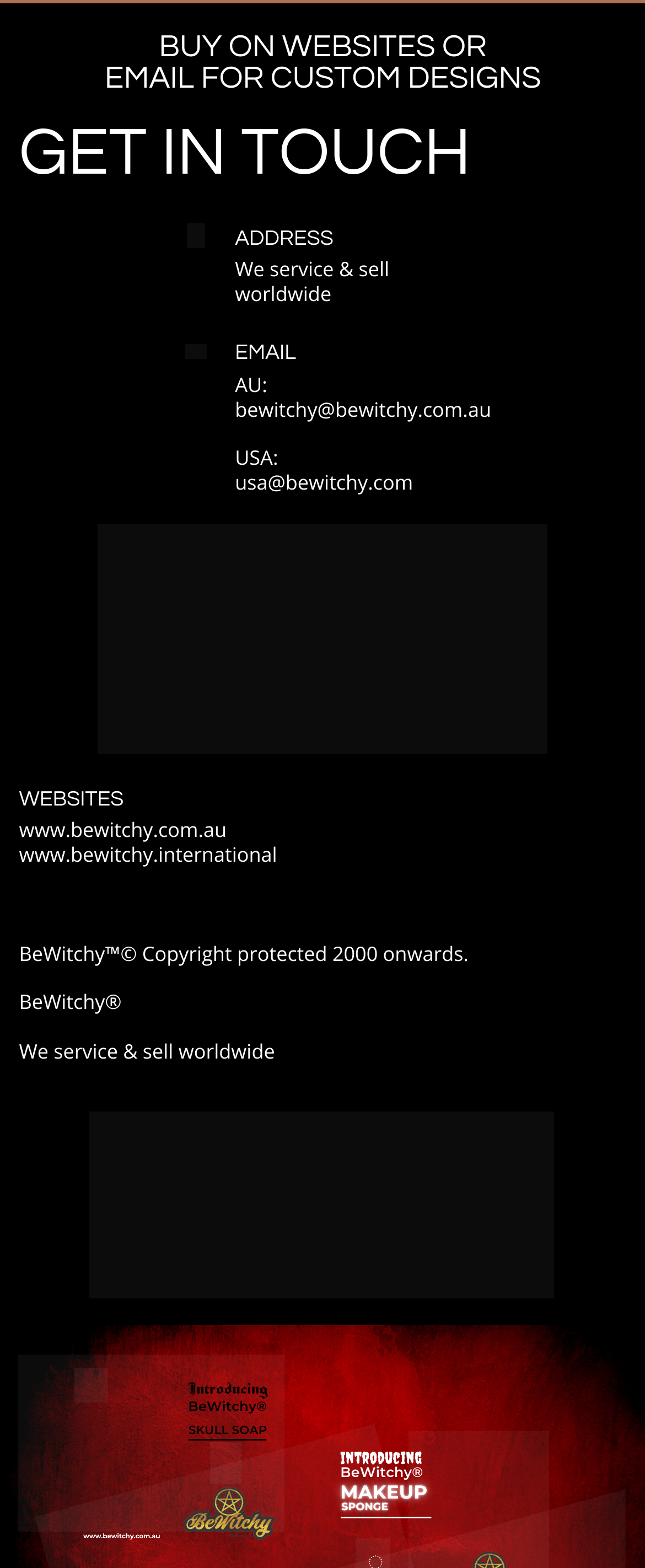Use a single word or phrase to answer the question: What is the company's logo?

BeWitchy®